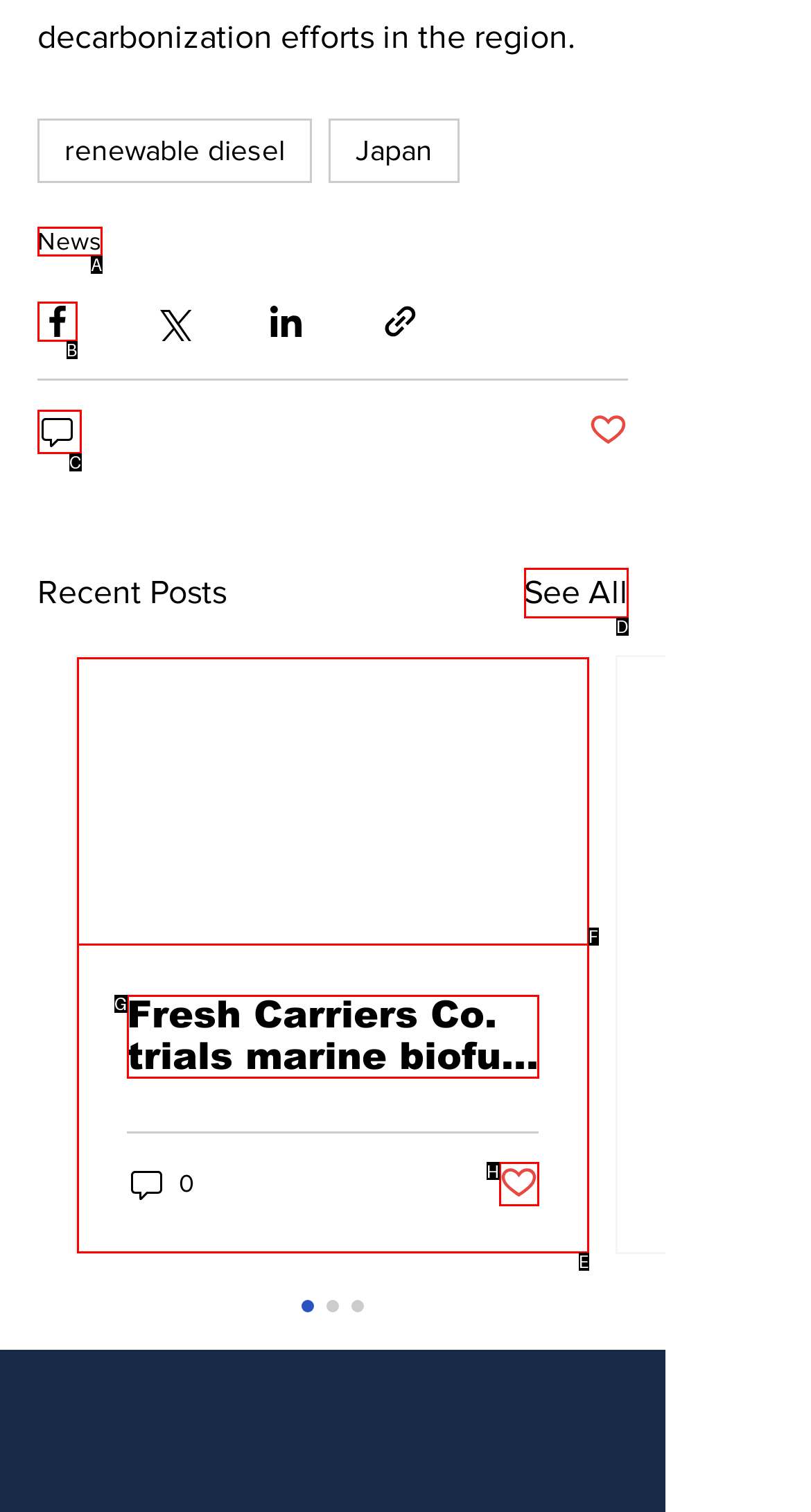From the provided options, pick the HTML element that matches the description: News. Respond with the letter corresponding to your choice.

A